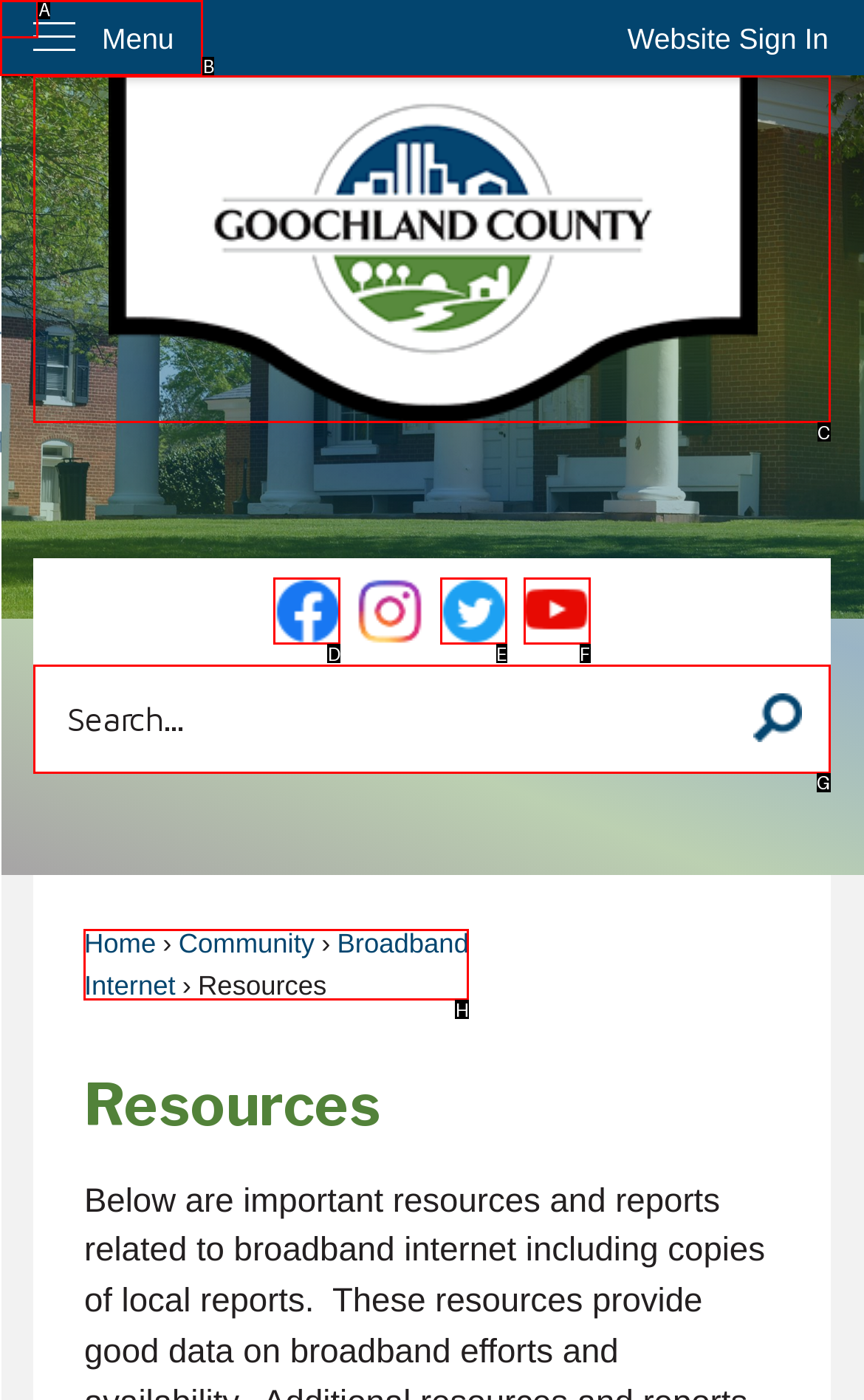Show which HTML element I need to click to perform this task: Go to the home page Answer with the letter of the correct choice.

C